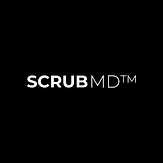What is the font style of the logo?
Respond to the question with a well-detailed and thorough answer.

The logo reads 'SCRUBMD' in bold, white letters, which suggests a strong and confident brand identity, fitting for a company focused on dermatological products or skincare solutions.